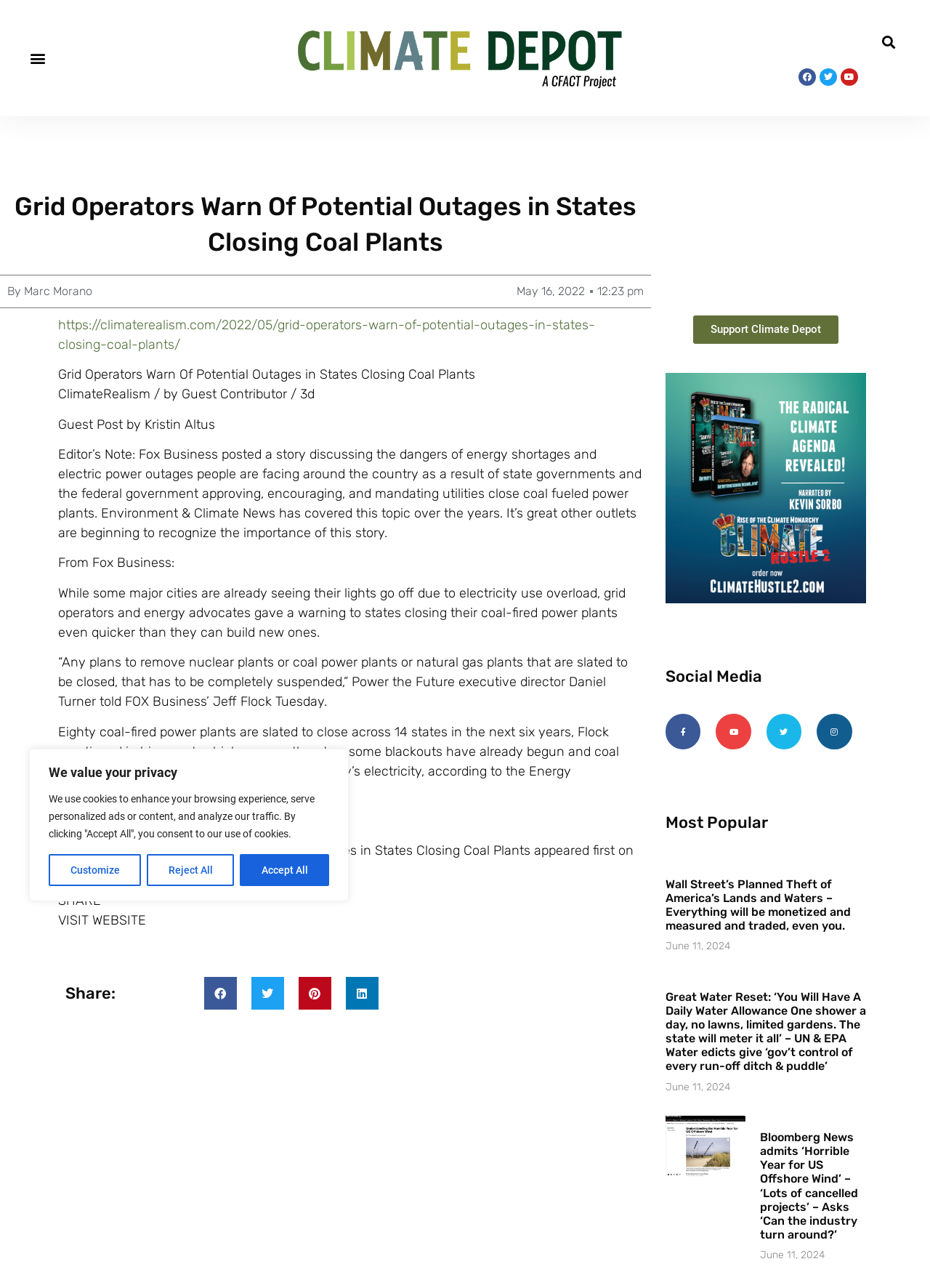What is the purpose of the 'Share' button?
Provide a detailed and extensive answer to the question.

I determined the purpose of the 'Share' button by looking at the button's text 'Share' and its location near the article, which suggests that it is intended for users to share the article on social media platforms.